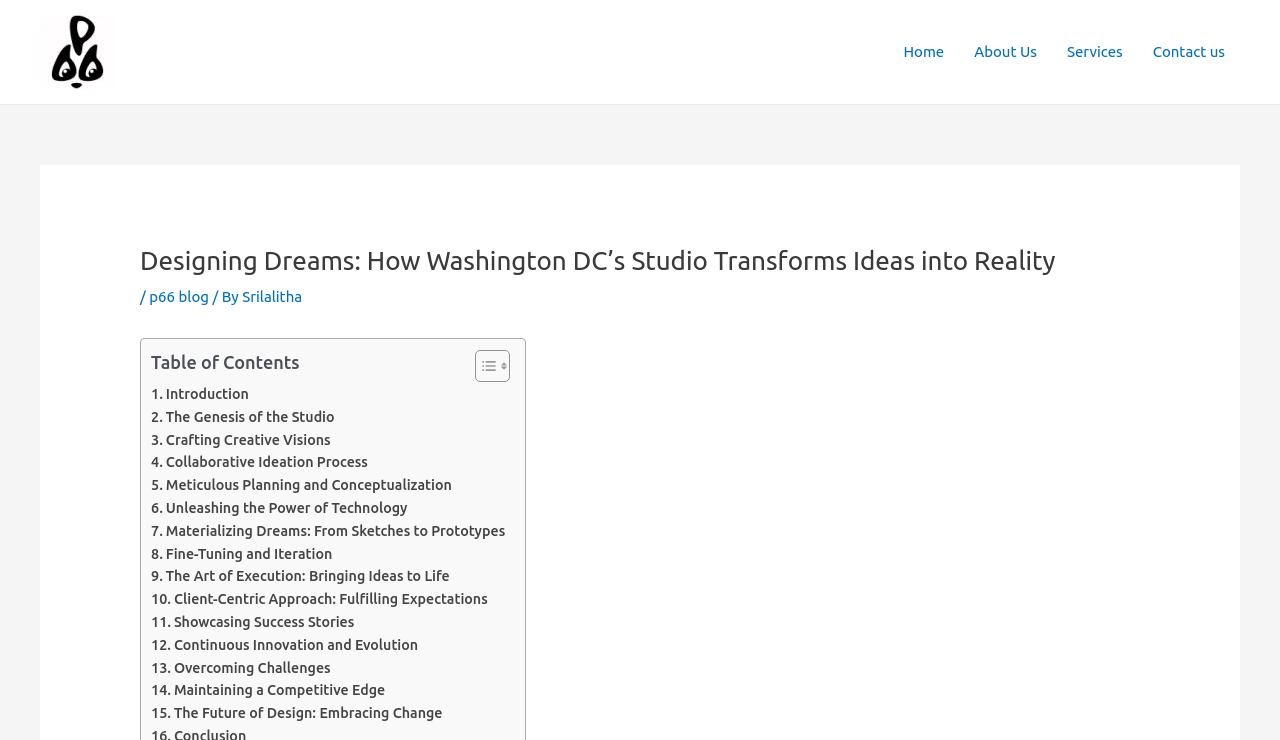Use one word or a short phrase to answer the question provided: 
How many links are in the navigation menu?

4